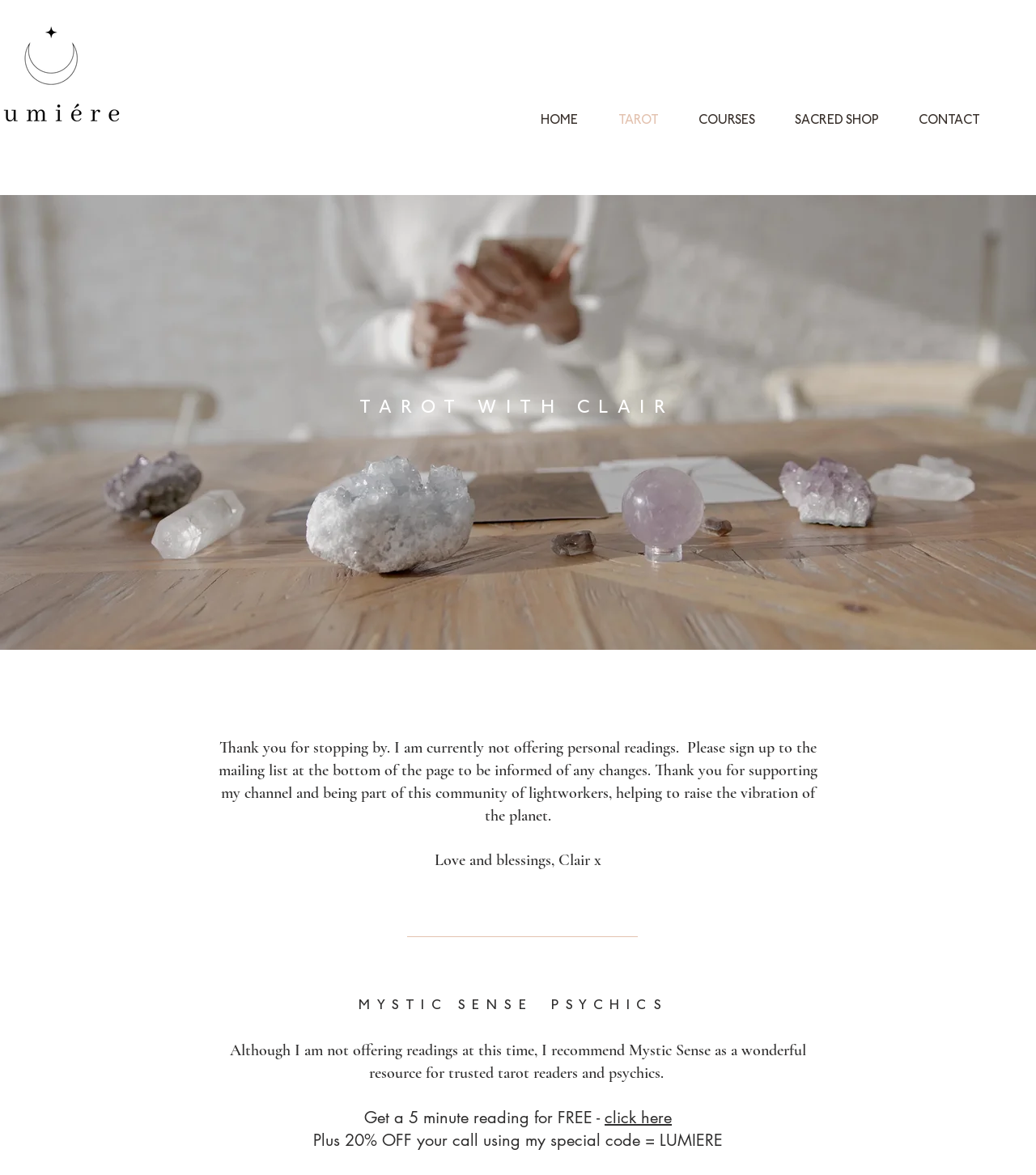What is the special code for 20% OFF?
Look at the image and respond with a one-word or short phrase answer.

LUMIERE